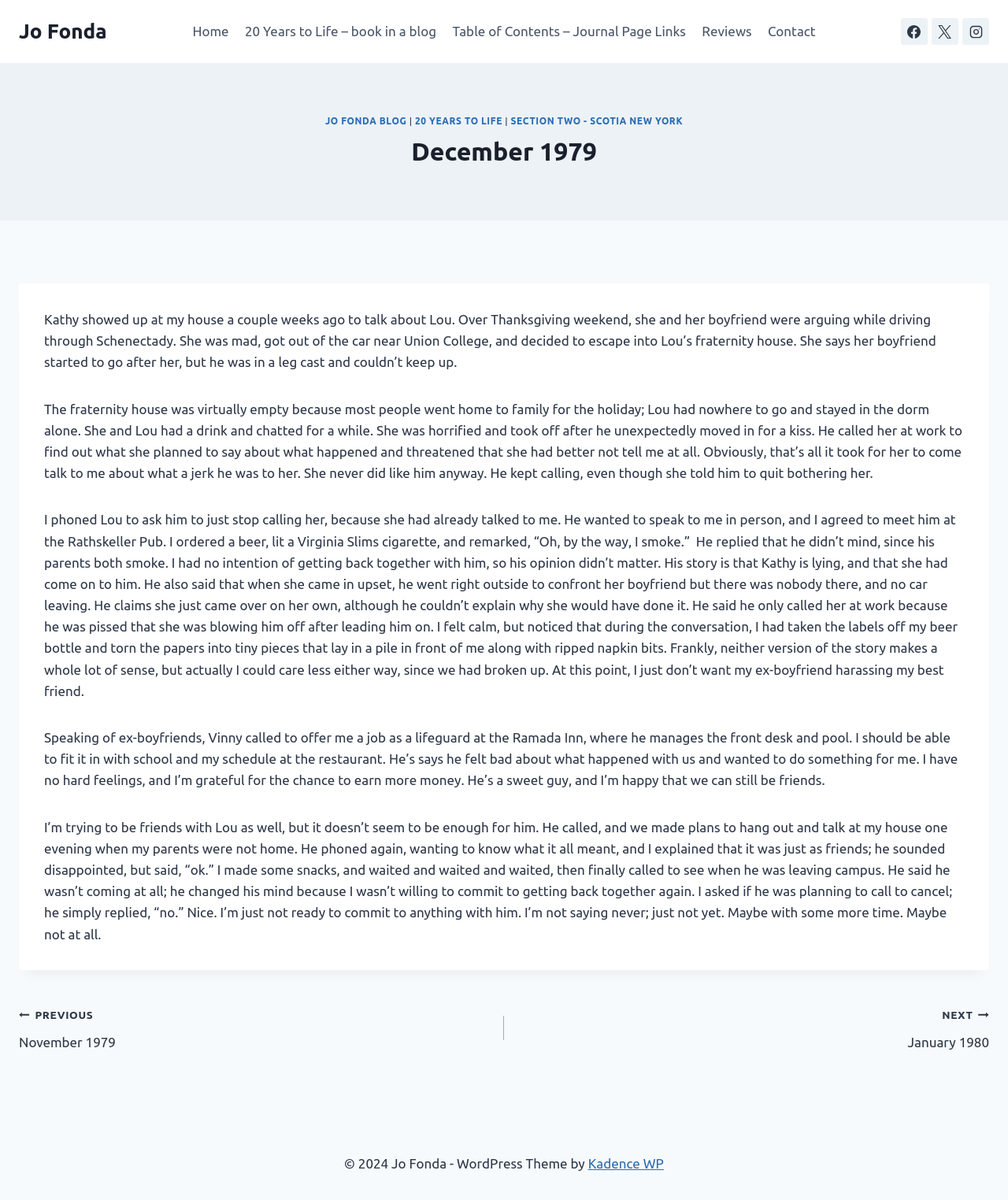Please determine the bounding box of the UI element that matches this description: 20 Years to Life. The coordinates should be given as (top-left x, top-left y, bottom-right x, bottom-right y), with all values between 0 and 1.

[0.412, 0.096, 0.498, 0.105]